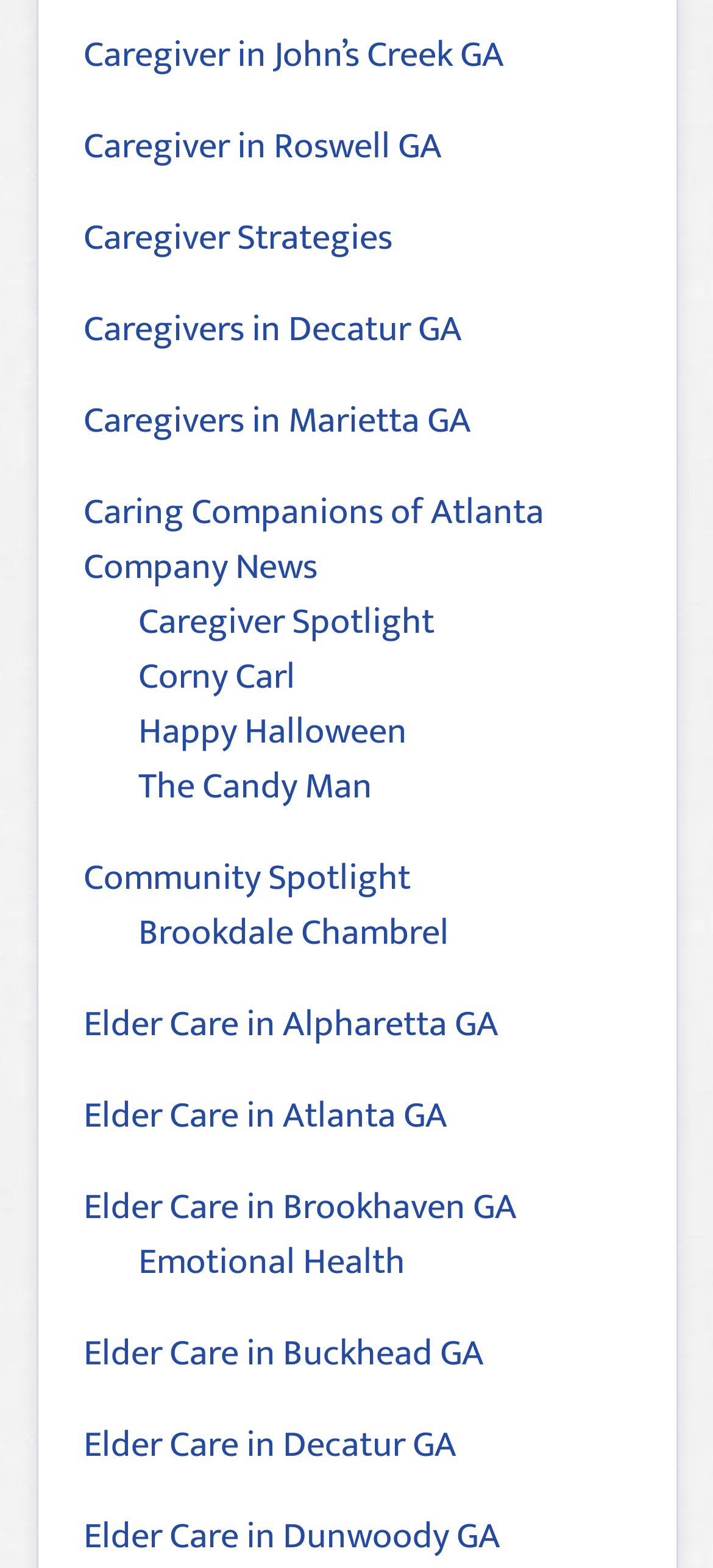What is the theme of the links in the middle section?
Please provide a comprehensive answer based on the contents of the image.

I observed that the links in the middle section, such as 'Caregiver Spotlight', 'Corny Carl', 'Happy Halloween', and 'The Candy Man', seem to be related to holidays or celebrations. This suggests that the theme of these links is holidays or special events.